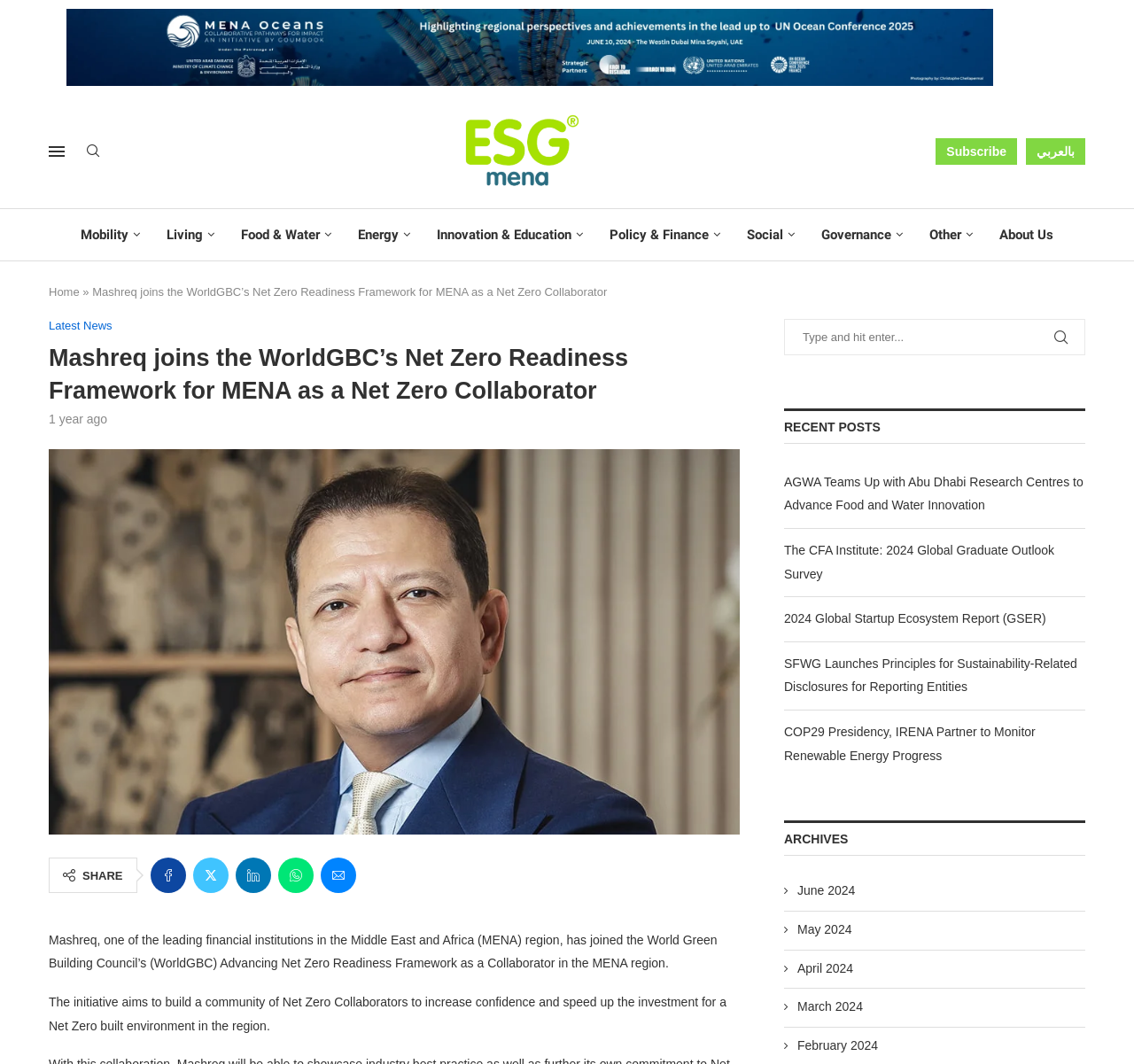Please locate the bounding box coordinates of the region I need to click to follow this instruction: "Share on Facebook".

[0.133, 0.806, 0.164, 0.839]